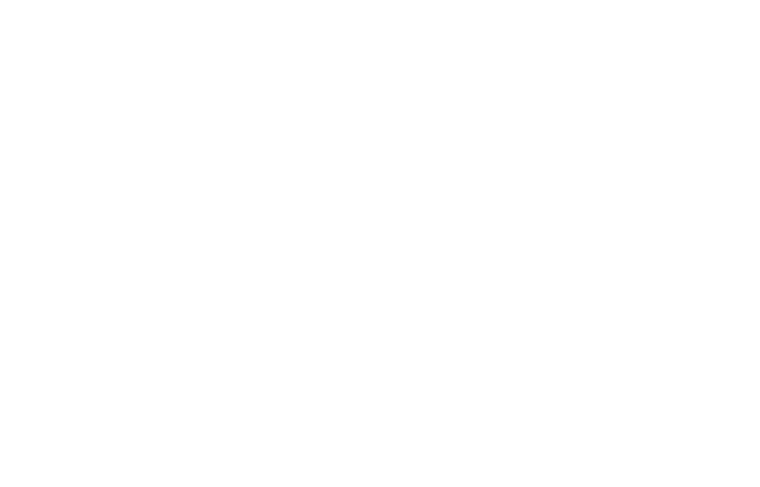Respond to the question below with a single word or phrase:
What is provided to guide users in displaying the model?

A connected manual